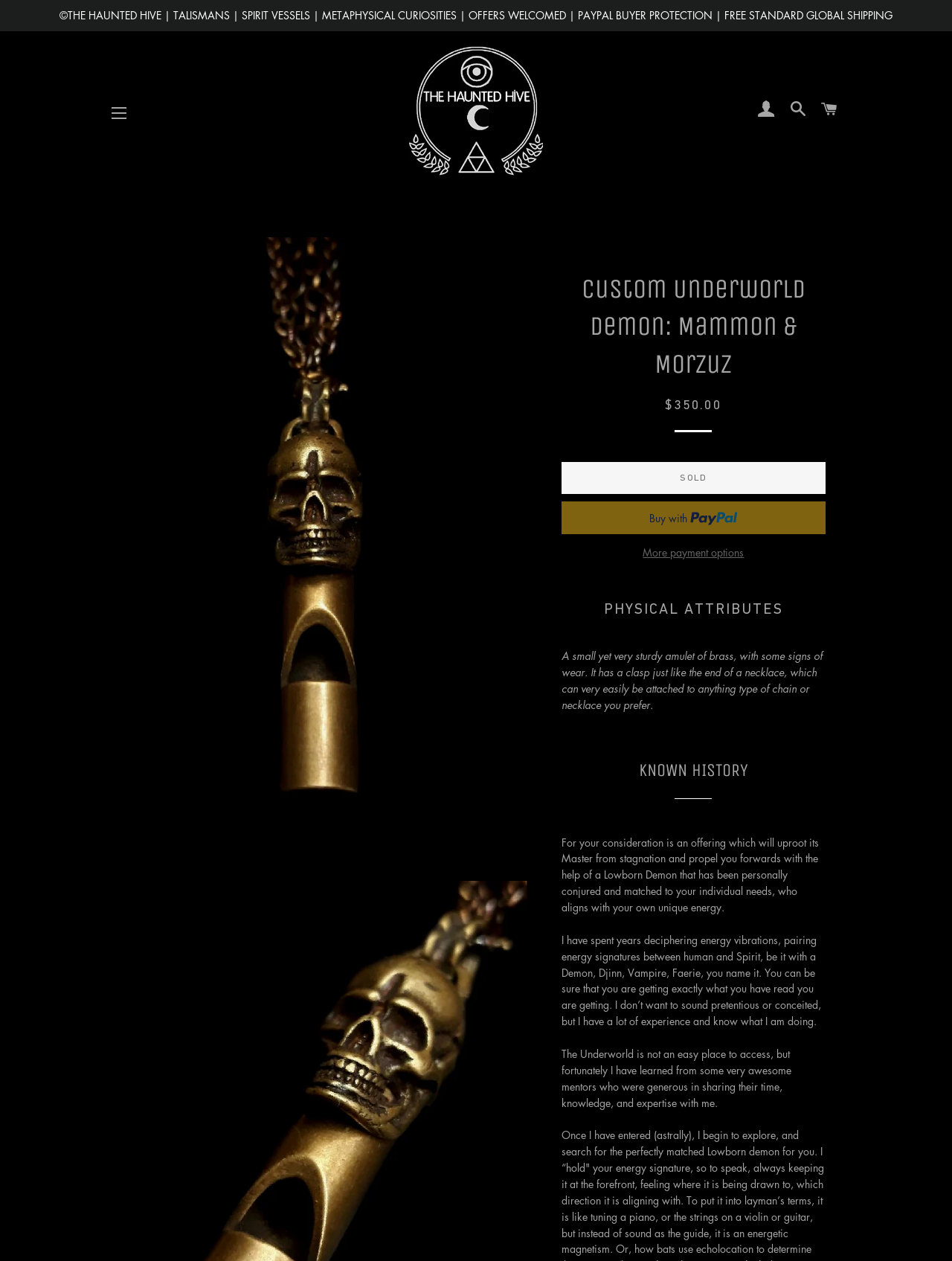Given the description: "Site navigation", determine the bounding box coordinates of the UI element. The coordinates should be formatted as four float numbers between 0 and 1, [left, top, right, bottom].

[0.105, 0.075, 0.145, 0.104]